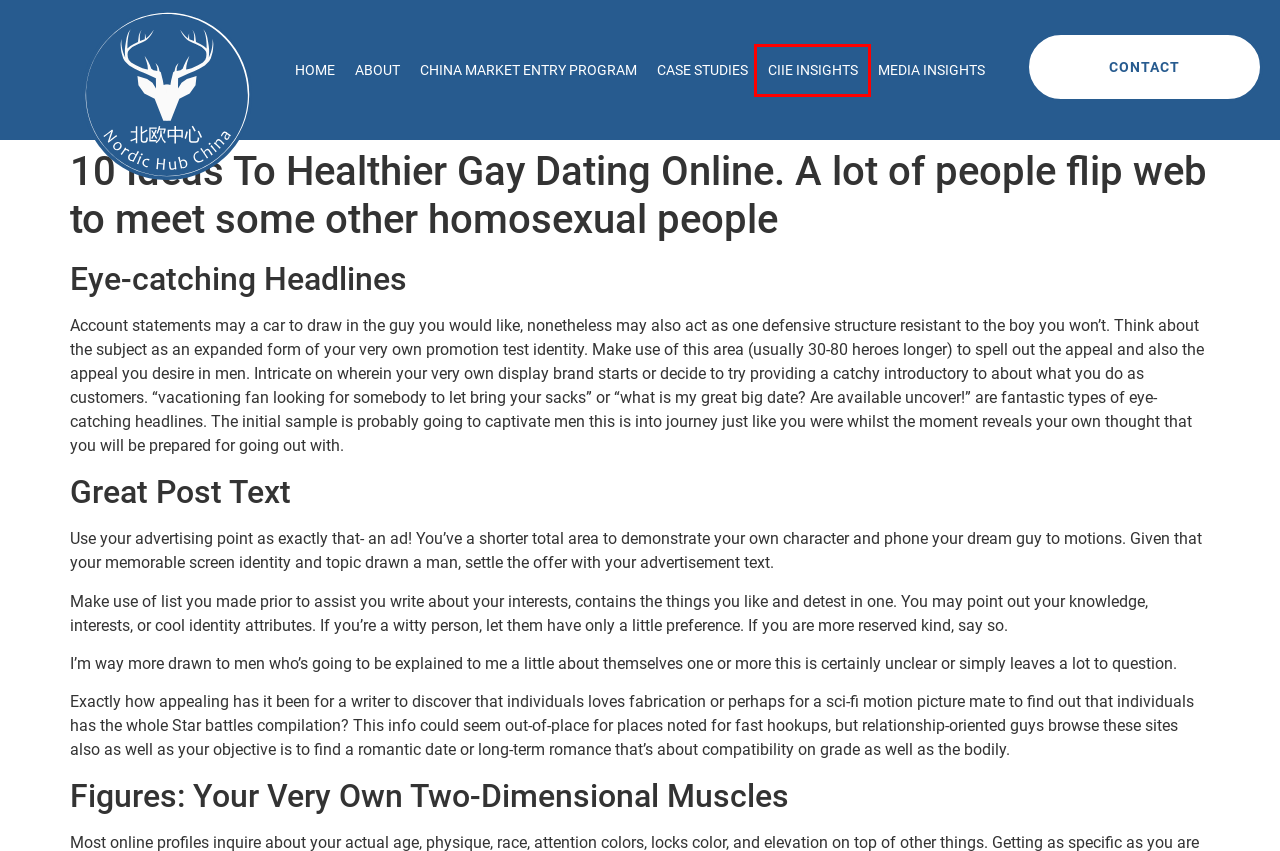You are provided with a screenshot of a webpage that has a red bounding box highlighting a UI element. Choose the most accurate webpage description that matches the new webpage after clicking the highlighted element. Here are your choices:
A. About - NORDIC HUB CHINA - 北欧中心
B. Contact - NORDIC HUB CHINA - 北欧中心
C. Homepage - NORDIC HUB CHINA - 北欧中心
D. China Market Entry Program - NORDIC HUB CHINA - 北欧中心
E. Media Insights - NORDIC HUB CHINA - 北欧中心
F. CIIE Insights - NORDIC HUB CHINA - 北欧中心
G. Success Stories - NORDIC HUB CHINA - 北欧中心
H. TheLuckyDate Review (May 2024) - Should You Trust the Site?

F